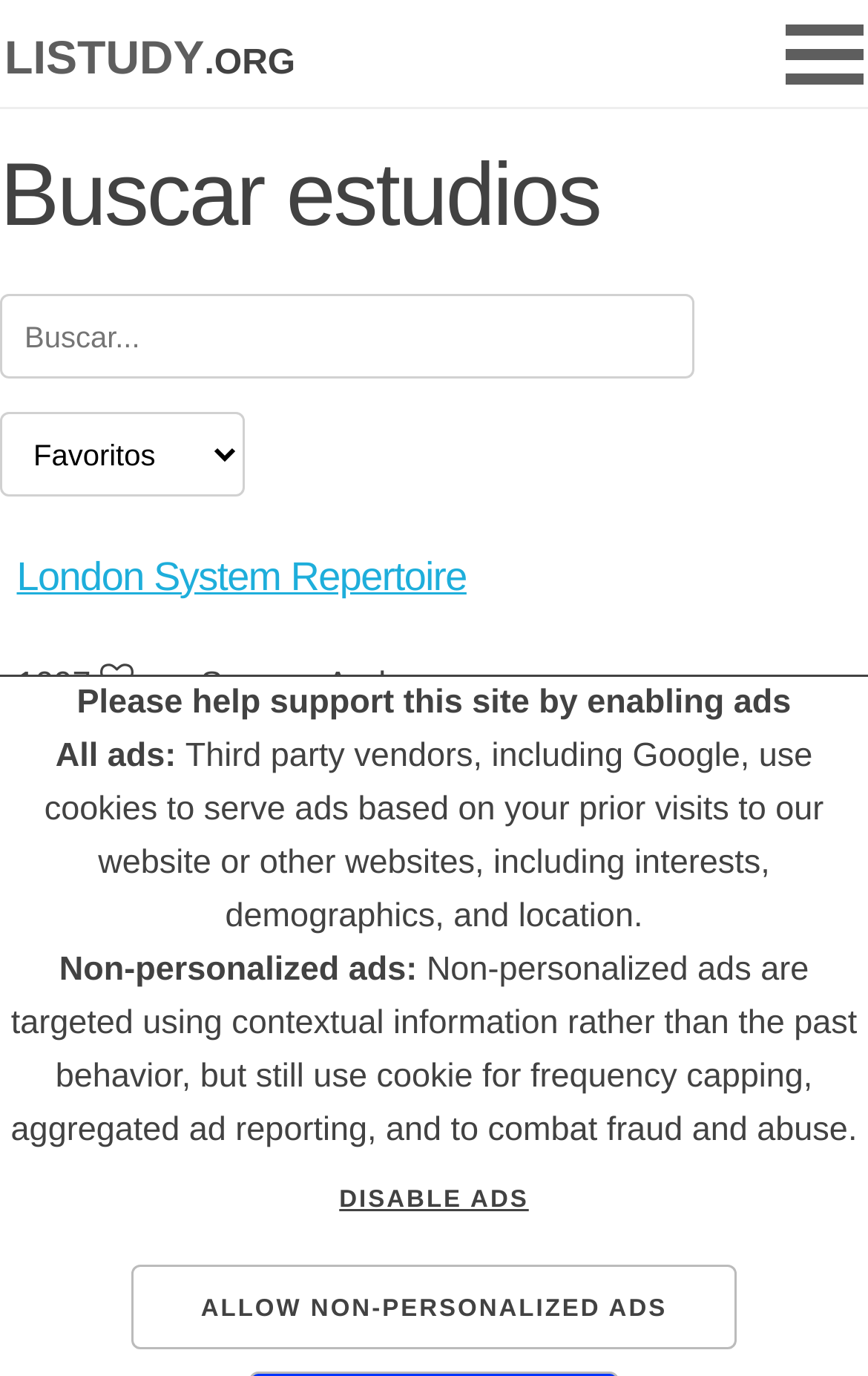Who created the study 'Vienna Opening - GothamChess'?
Look at the screenshot and give a one-word or phrase answer.

oudaasahi